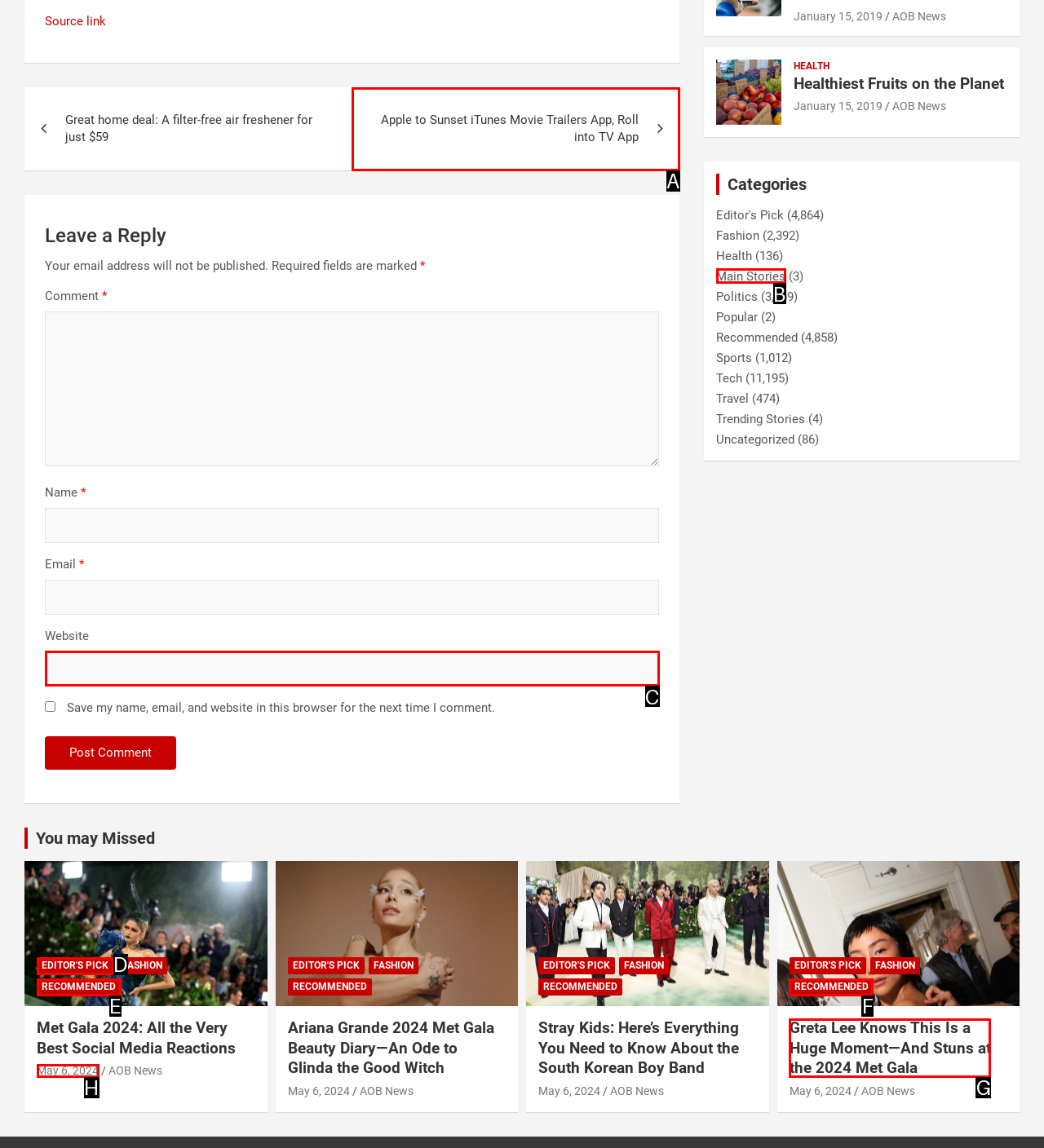Select the option that fits this description: Recommended
Answer with the corresponding letter directly.

E